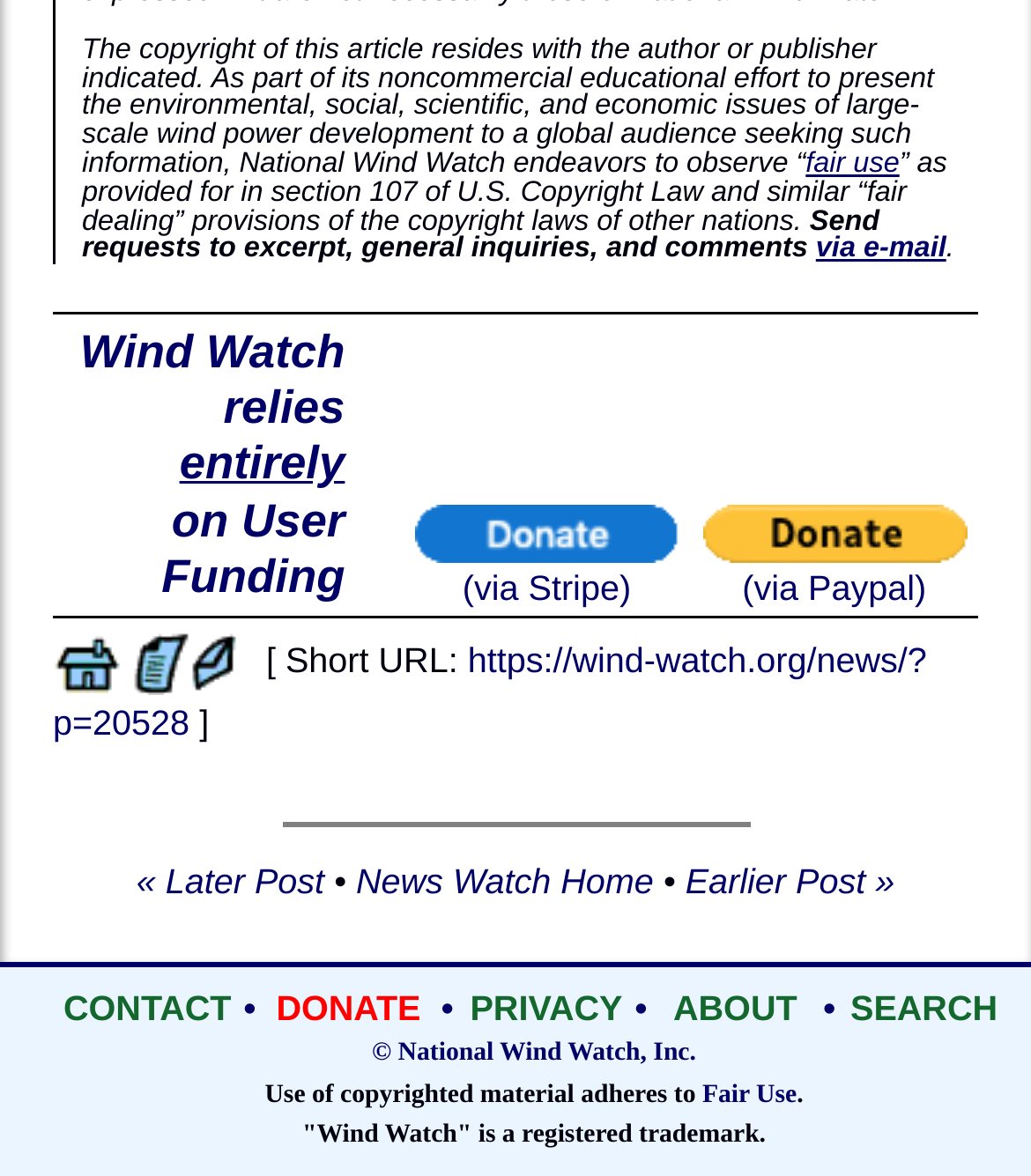Determine the bounding box coordinates for the area you should click to complete the following instruction: "Send requests via e-mail".

[0.791, 0.199, 0.918, 0.226]